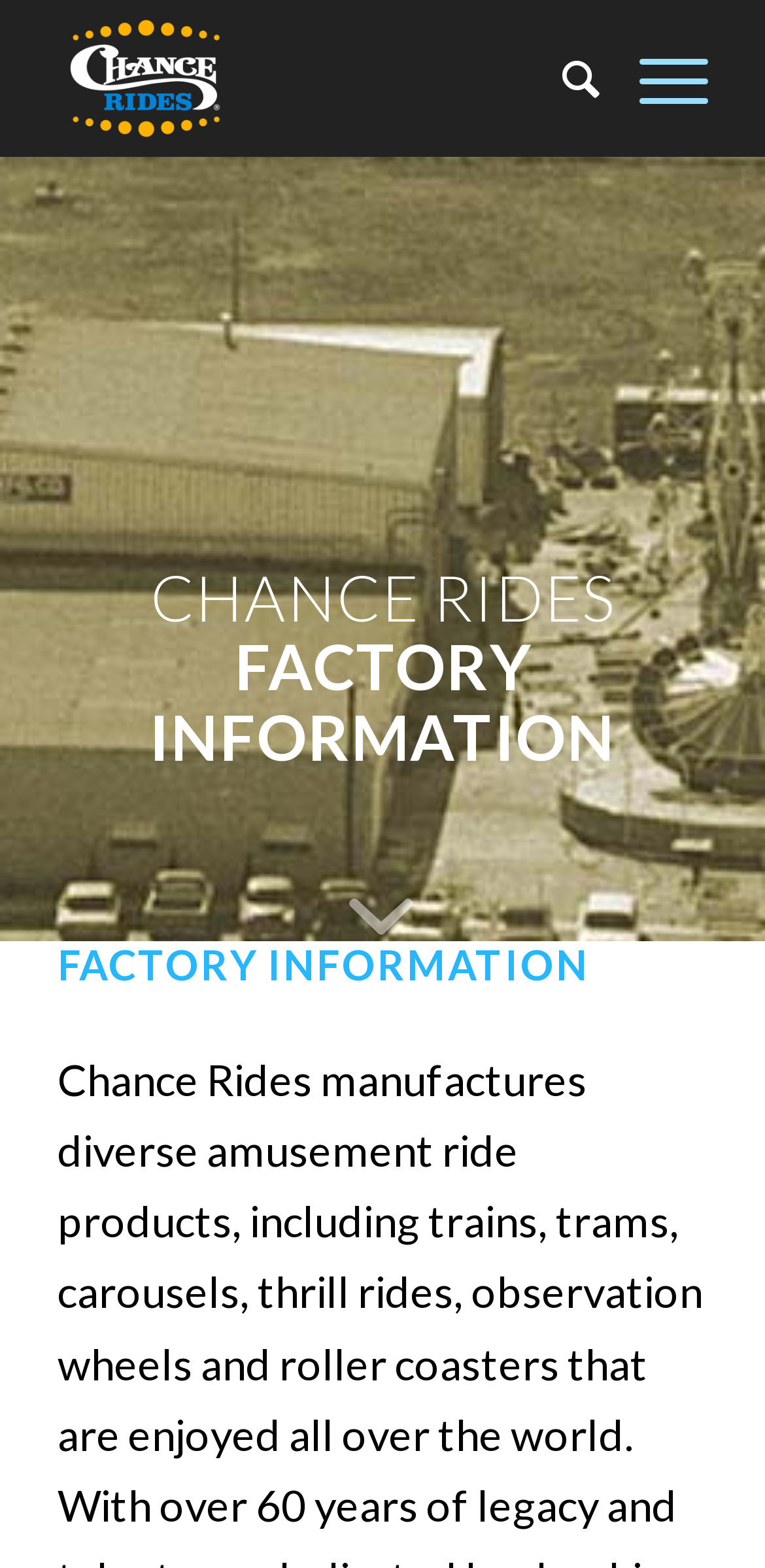Provide the bounding box coordinates of the UI element that matches the description: "parent_node: CHANCE RIDES".

[0.396, 0.502, 0.601, 0.577]